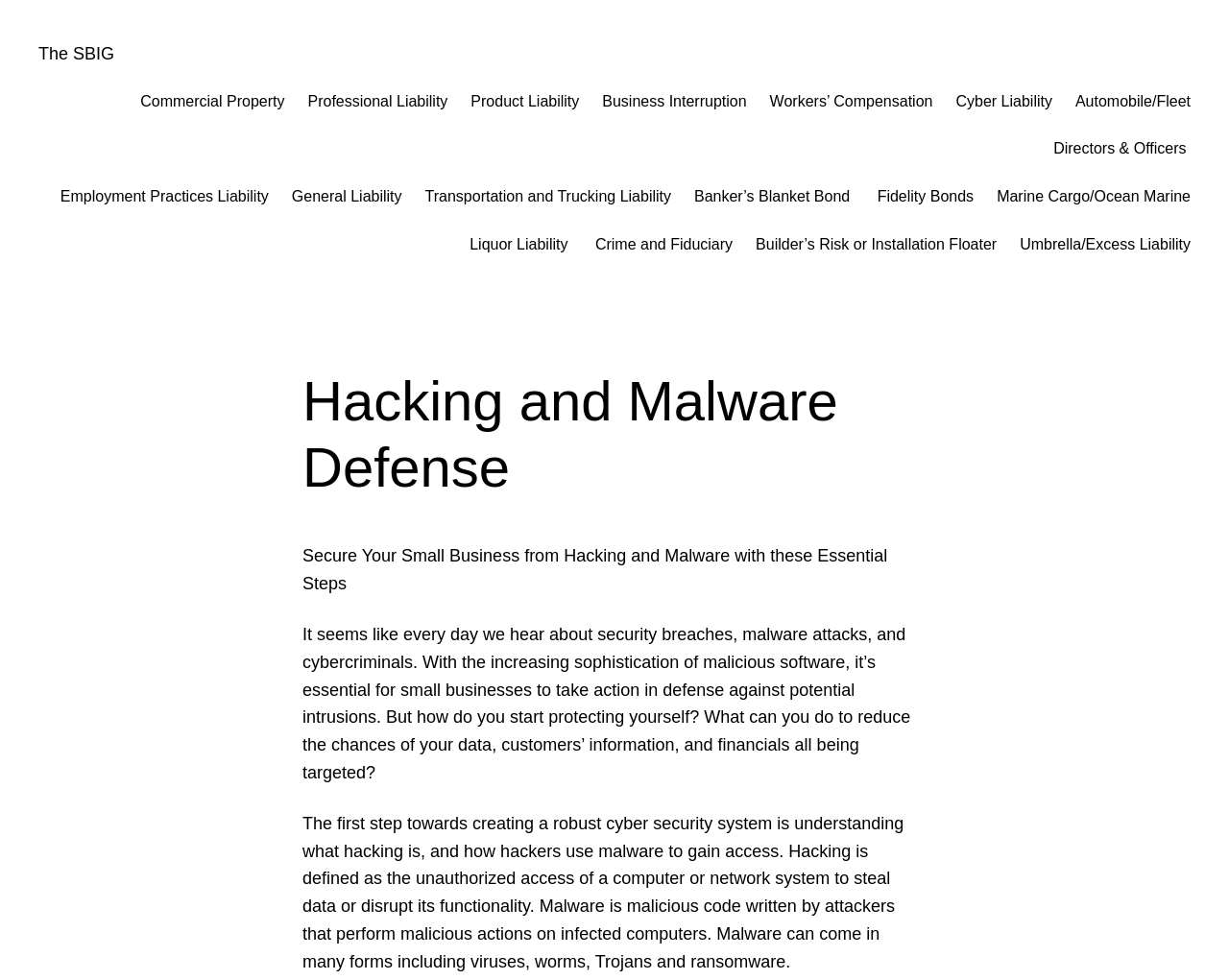Provide the bounding box coordinates of the HTML element this sentence describes: "Crime and Fiduciary". The bounding box coordinates consist of four float numbers between 0 and 1, i.e., [left, top, right, bottom].

[0.484, 0.237, 0.596, 0.262]